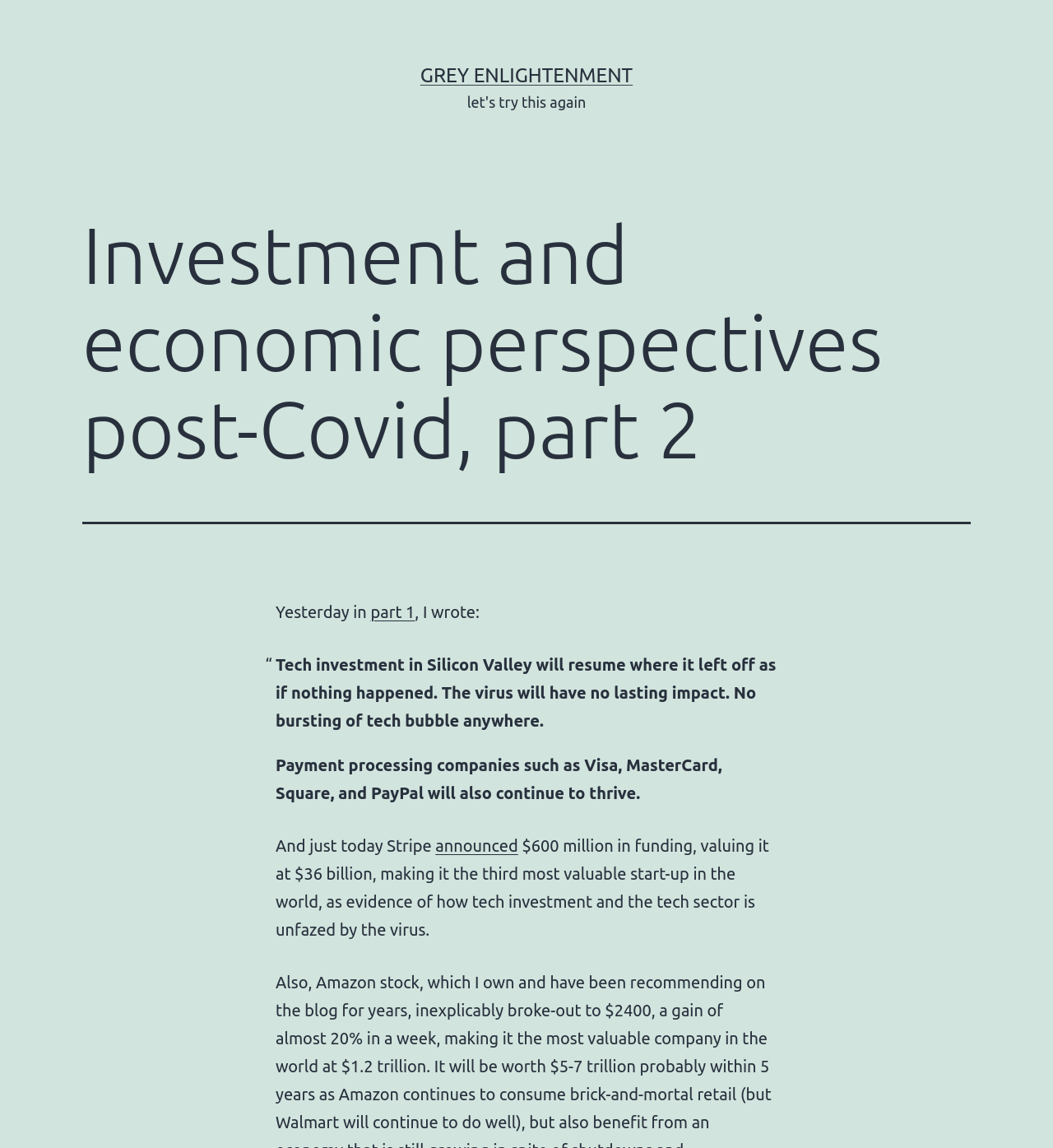Elaborate on the webpage's design and content in a detailed caption.

The webpage is about investment and economic perspectives post-Covid, part 2, as indicated by the title. At the top, there is a link to "GREY ENLIGHTENMENT" positioned slightly above the center of the page. Below this link, there is a header that spans almost the entire width of the page, containing the title "Investment and economic perspectives post-Covid, part 2".

Further down, there is a section that appears to be a continuation of a previous article, indicated by the text "Yesterday in part 1, I wrote:". This section is positioned roughly in the middle of the page and is followed by a blockquote that takes up about half of the page's width. The blockquote contains two paragraphs of text, discussing the impact of the virus on tech investment and the performance of payment processing companies.

Below the blockquote, there is another section of text that mentions Stripe, a company that has recently received $600 million in funding, valuing it at $36 billion. This section is positioned near the bottom of the page and is slightly narrower than the blockquote above it.